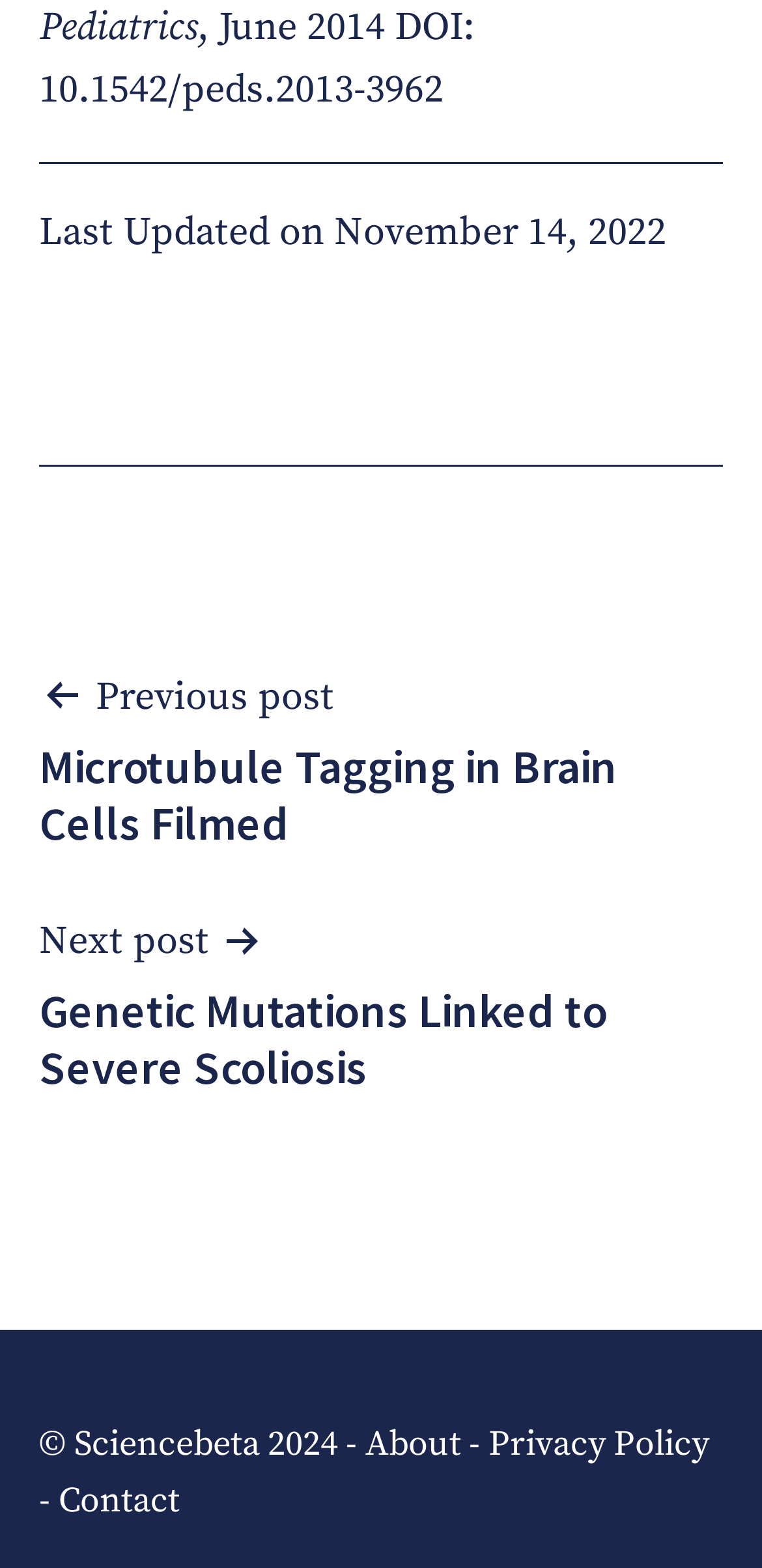Answer this question in one word or a short phrase: When was the webpage last updated?

November 14, 2022